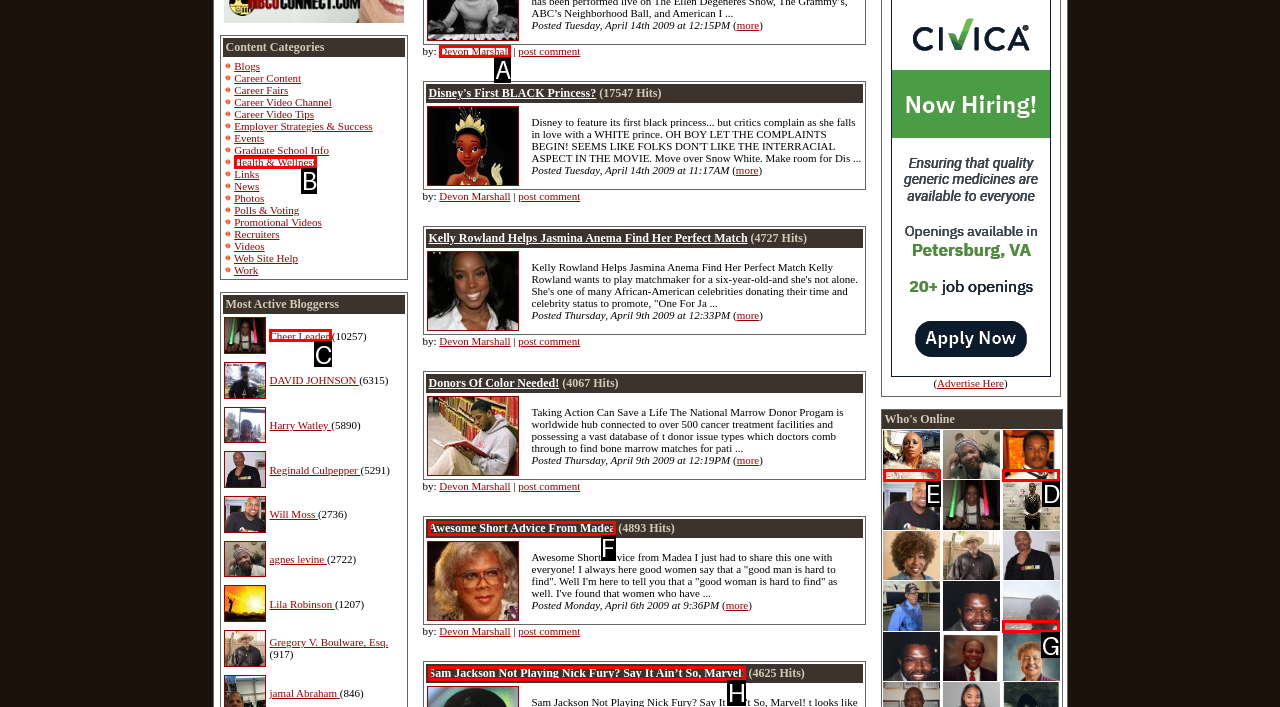Determine which HTML element best suits the description: Awesome Short Advice from Madea. Reply with the letter of the matching option.

F